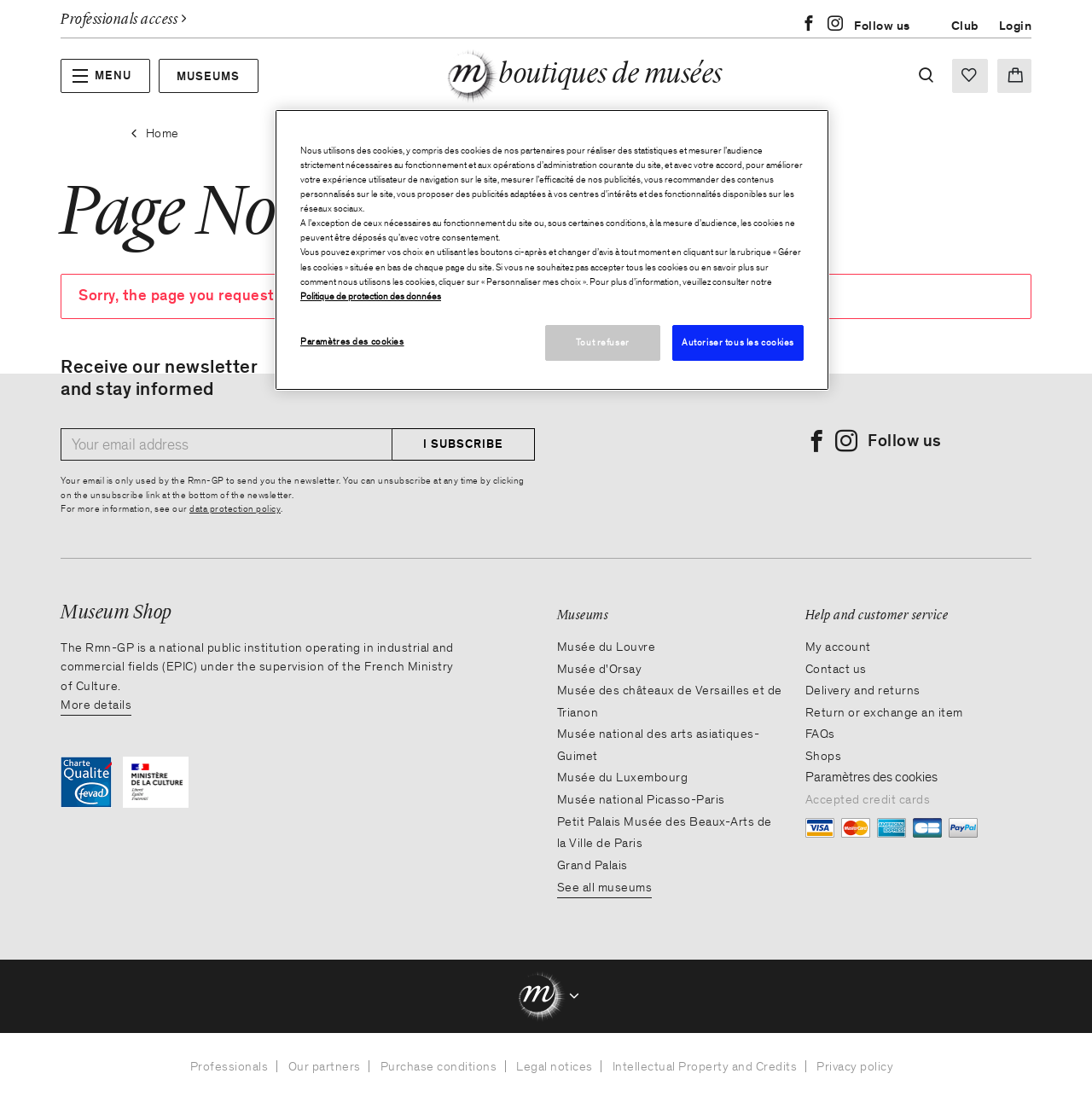How can I stay informed about the museum shop?
Provide an in-depth answer to the question, covering all aspects.

On the webpage, there is a section that says 'Receive our newsletter and stay informed' with a textbox to enter an email address and a button to subscribe. This implies that one can stay informed about the museum shop by subscribing to their newsletter.